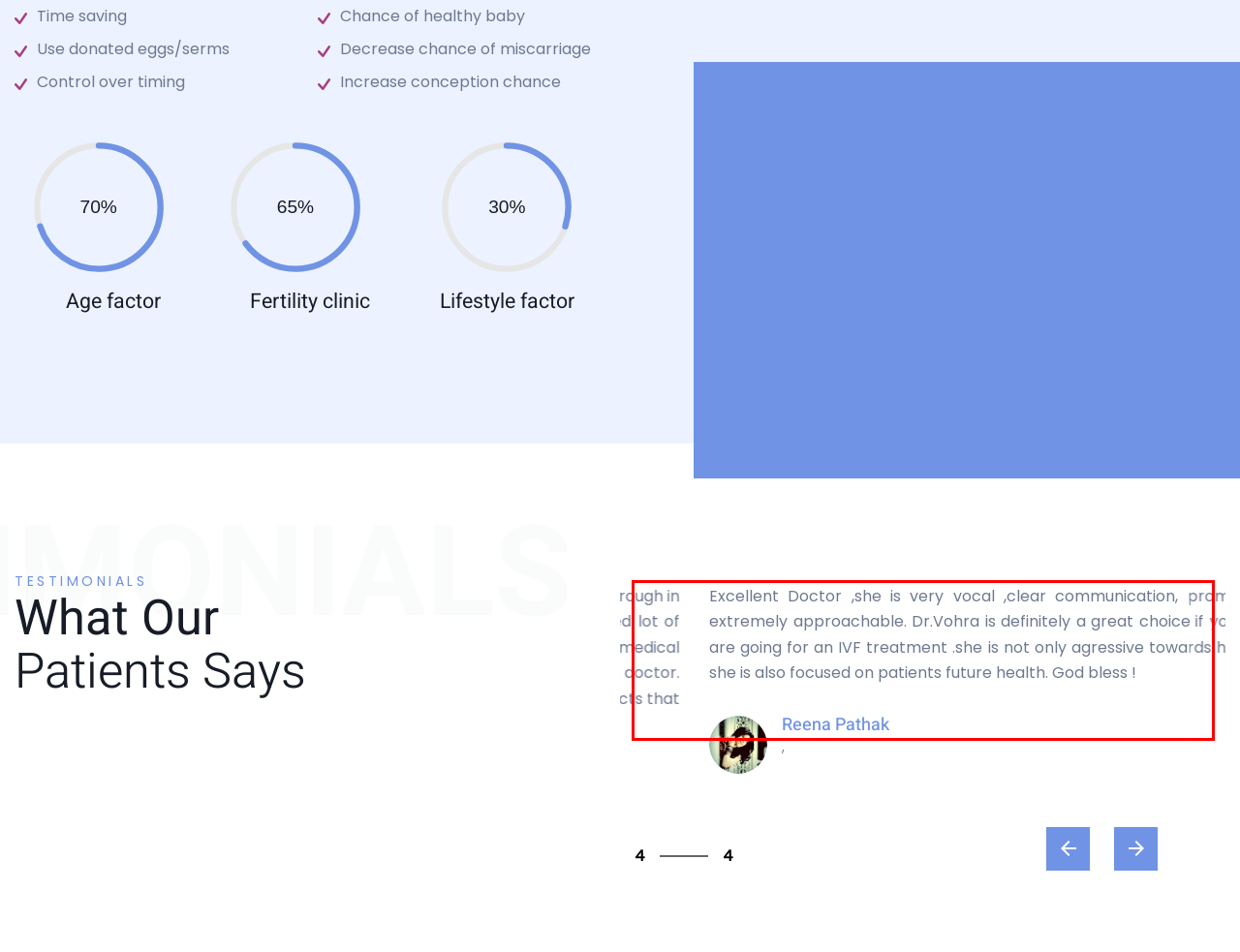Within the screenshot of the webpage, there is a red rectangle. Please recognize and generate the text content inside this red bounding box.

We have consulted Dr Arveen for fertility treatment. She is very thorough in her understanding of the subject of her practice. She has resolved lot of underlying ailments during her treatment. Apart from her medical knowledge being exceptional, she is a very humble and considerate doctor. She understands the agony of her patients and her treatment reflects that care.